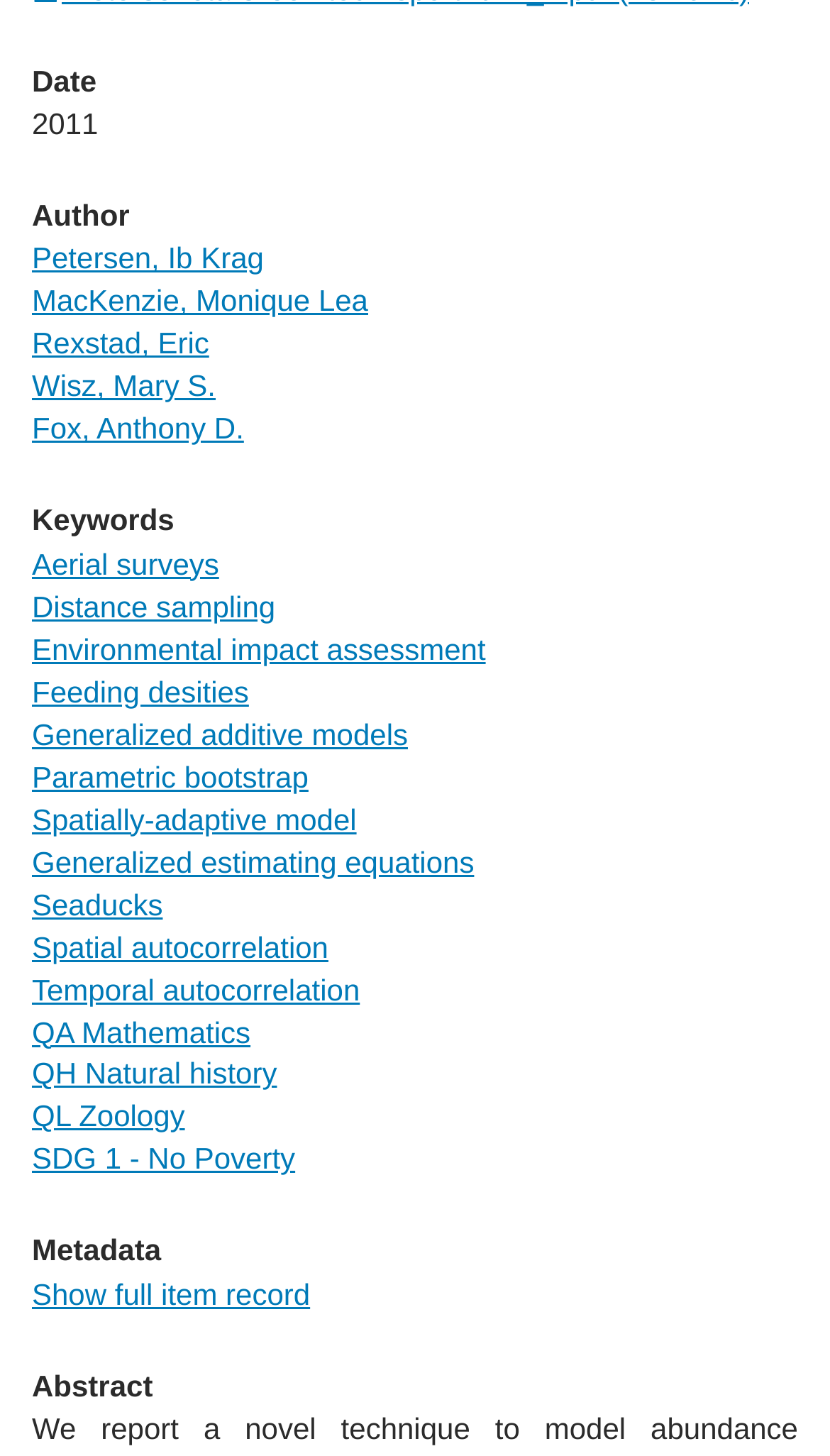What is the first author's name?
From the details in the image, provide a complete and detailed answer to the question.

I found the answer by looking at the 'Author' section, where the first link is 'Petersen, Ib Krag', which is likely the first author's name.